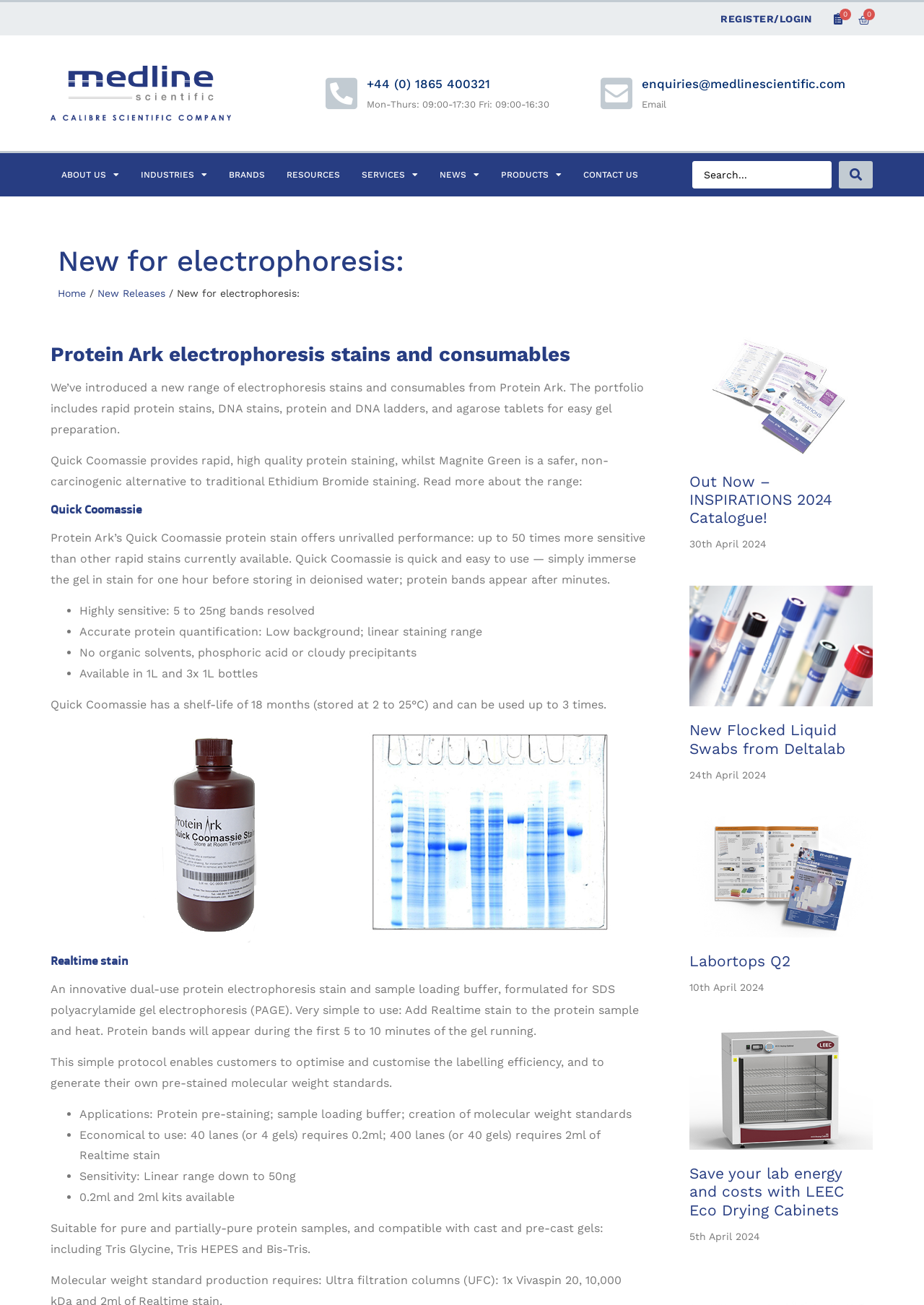Using the image as a reference, answer the following question in as much detail as possible:
What is the title of the latest catalogue from Medline Scientific?

The title of the latest catalogue can be found in the news section of the webpage, where it is announced as 'Out Now – INSPIRATIONS 2024 Catalogue!'.